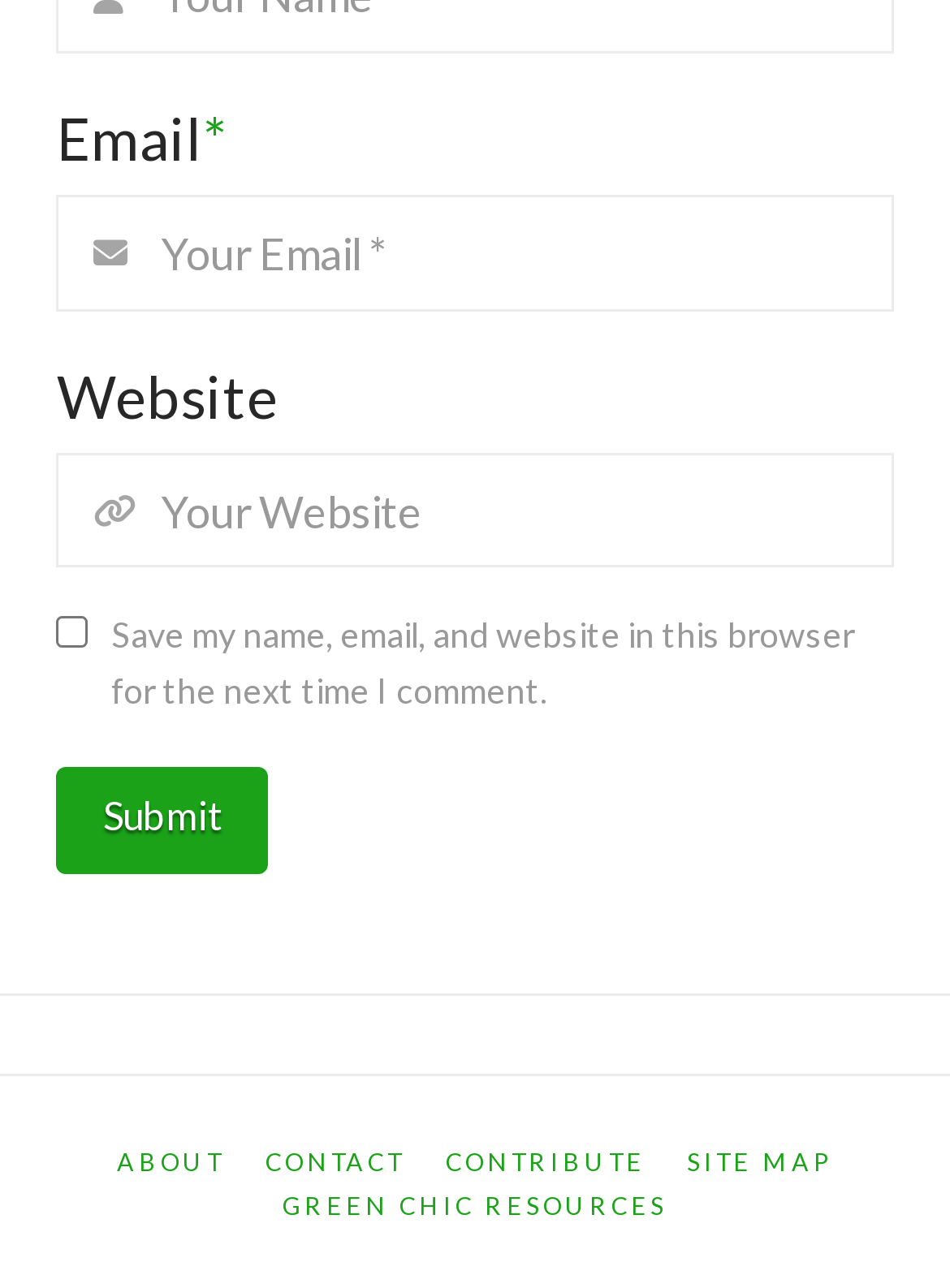What is the label of the first text box?
Please answer using one word or phrase, based on the screenshot.

Email